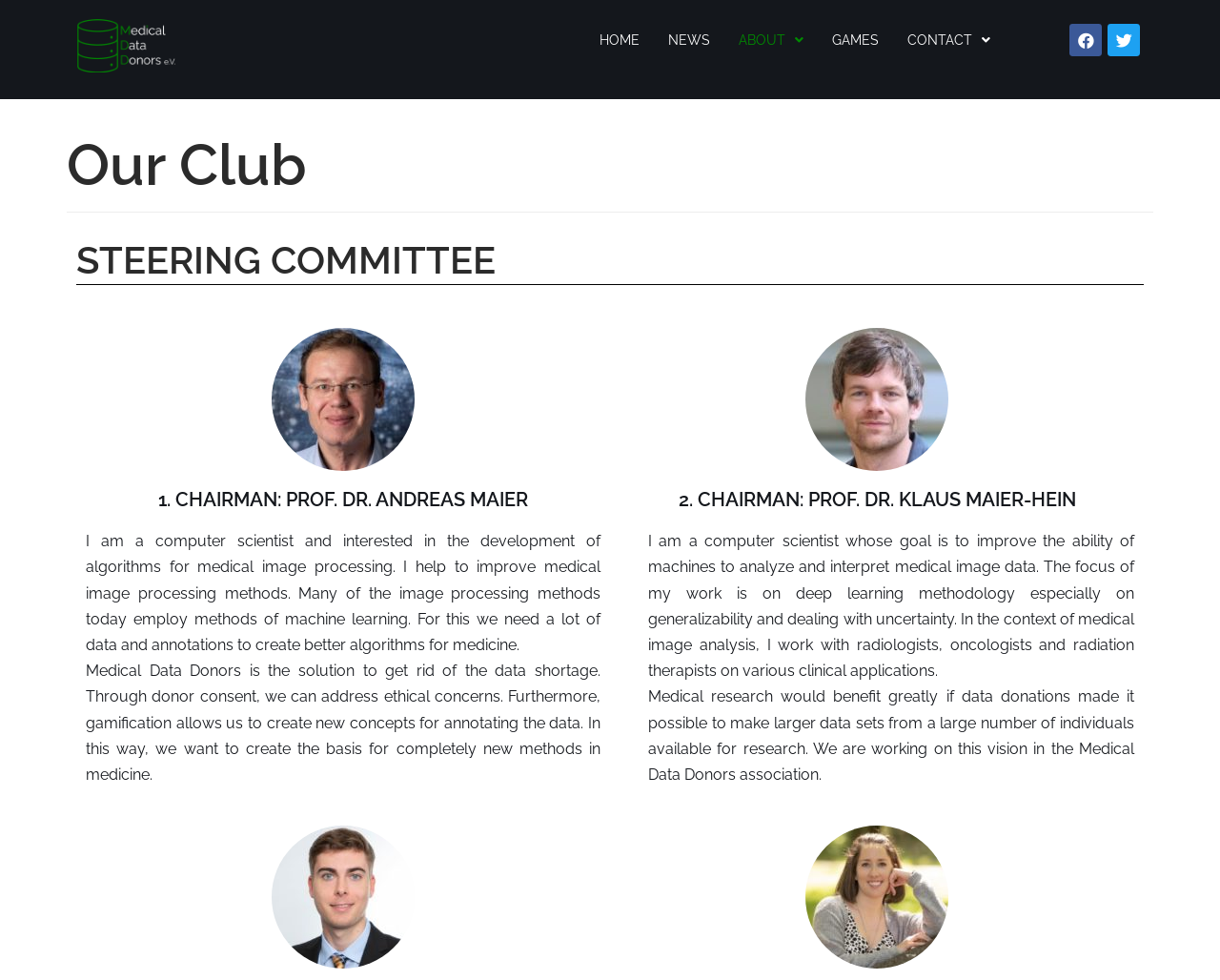What is the name of the chairman of the steering committee?
Answer the question based on the image using a single word or a brief phrase.

Prof. Dr. Andreas Maier